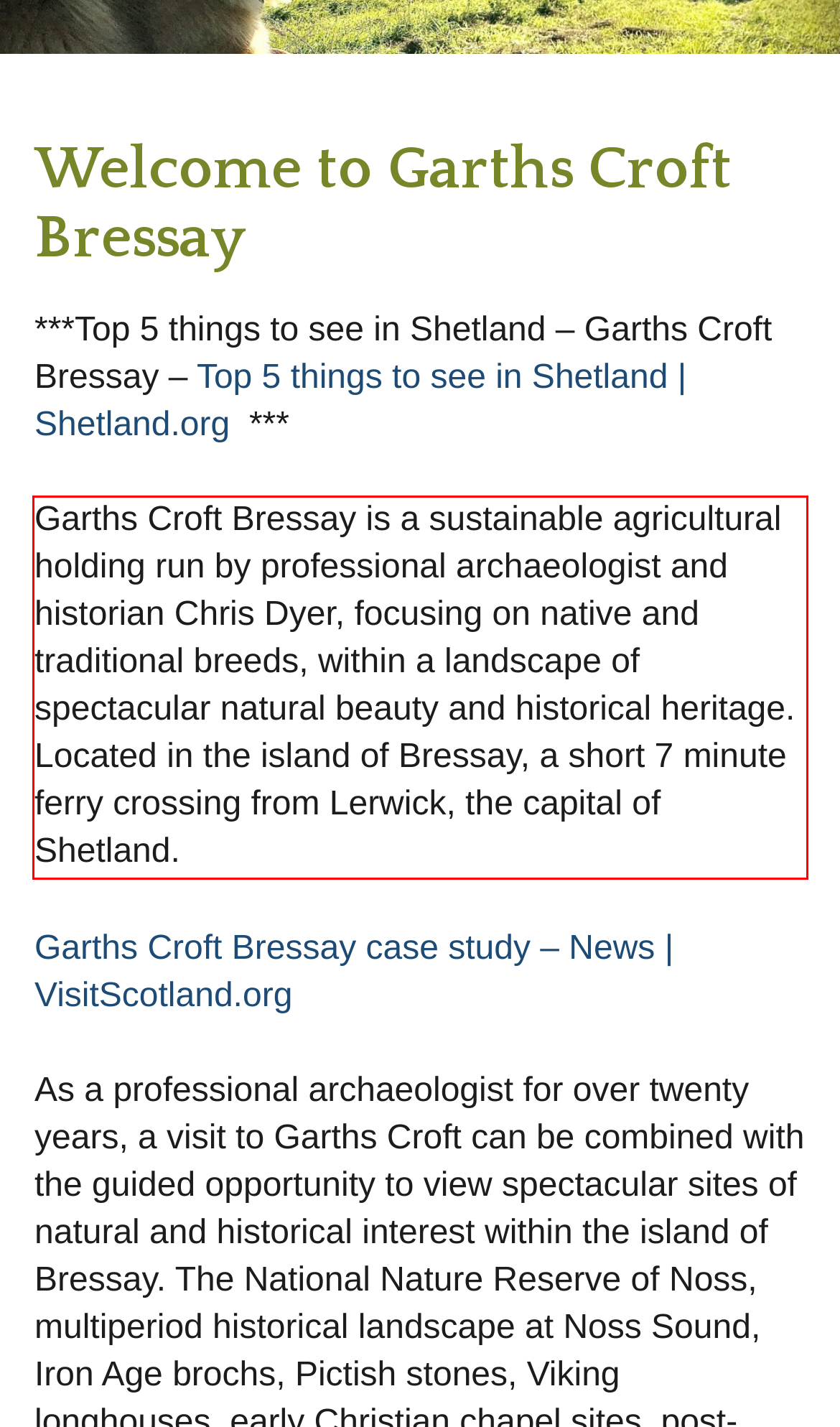Please identify the text within the red rectangular bounding box in the provided webpage screenshot.

Garths Croft Bressay is a sustainable agricultural holding run by professional archaeologist and historian Chris Dyer, focusing on native and traditional breeds, within a landscape of spectacular natural beauty and historical heritage. Located in the island of Bressay, a short 7 minute ferry crossing from Lerwick, the capital of Shetland.